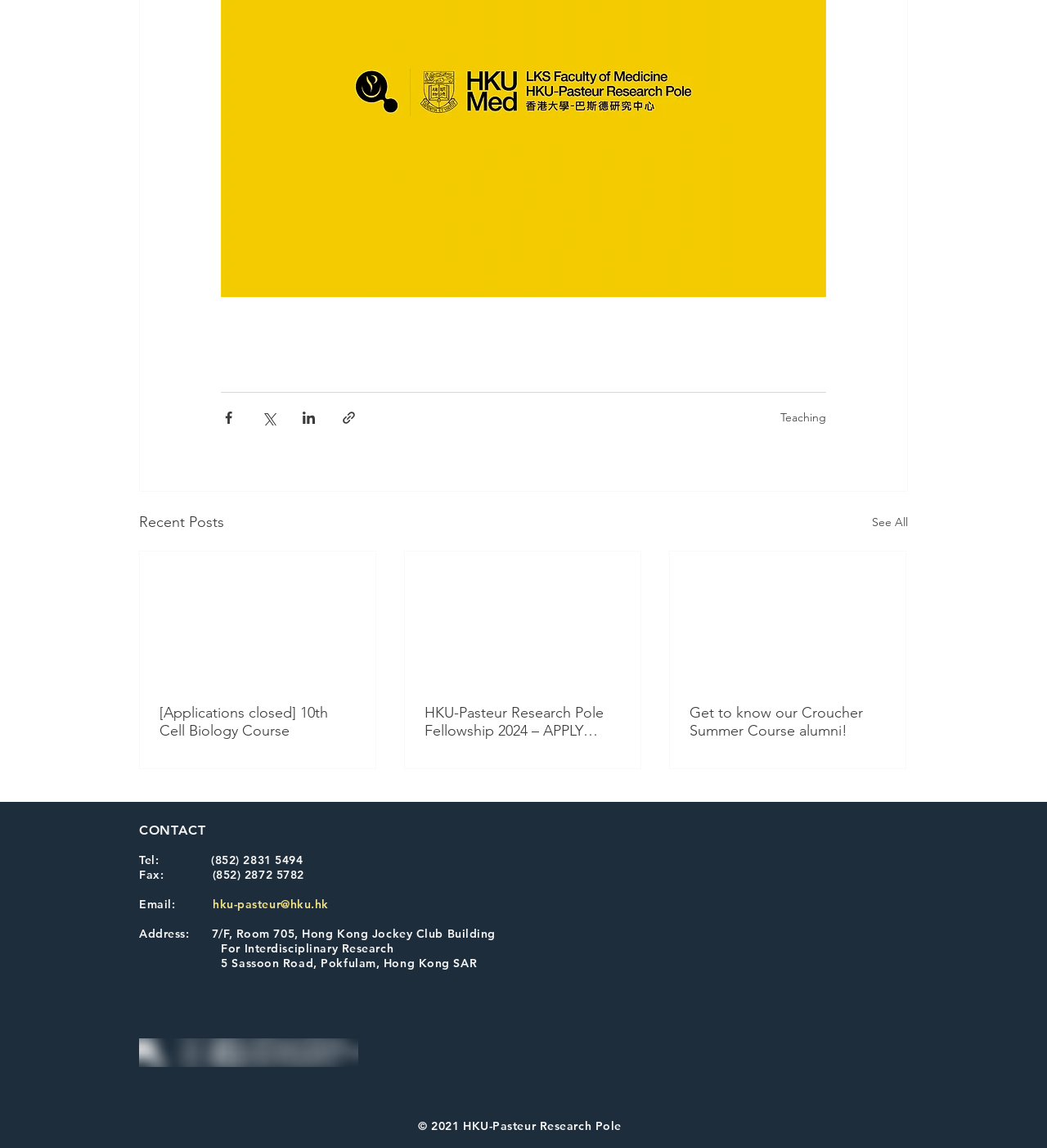Find the bounding box coordinates of the area that needs to be clicked in order to achieve the following instruction: "Follow on Twitter". The coordinates should be specified as four float numbers between 0 and 1, i.e., [left, top, right, bottom].

[0.676, 0.93, 0.706, 0.958]